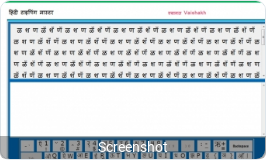What is the function of the empty text area in the interface?
Deliver a detailed and extensive answer to the question.

The empty text area is provided for users to practice typing in Hindi, allowing them to apply their knowledge of the Hindi keyboard layout and characters displayed above it.